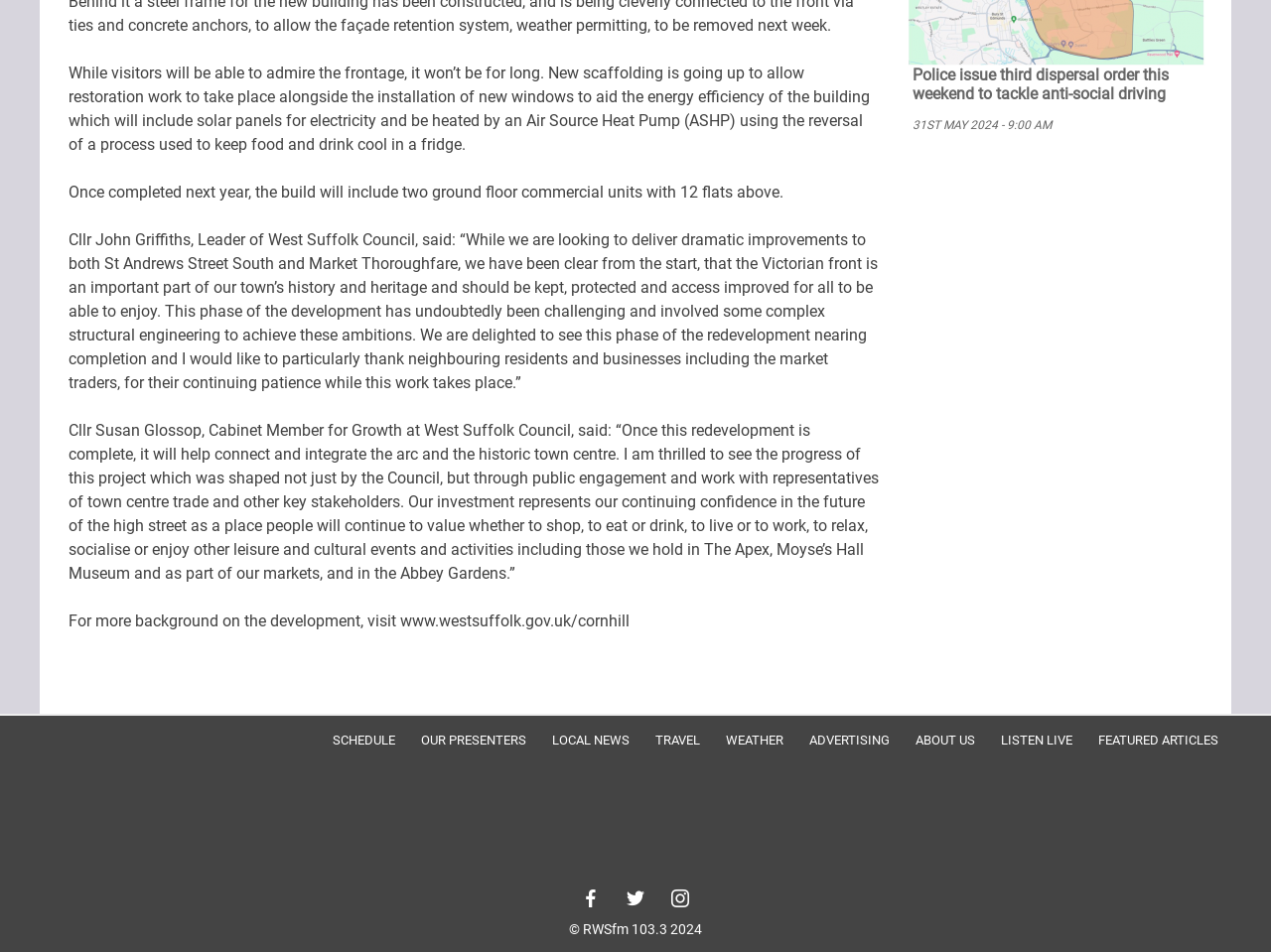Could you provide the bounding box coordinates for the portion of the screen to click to complete this instruction: "Click on the 'Kitchen Appliance Recalled for Burn Hazard' link"?

None